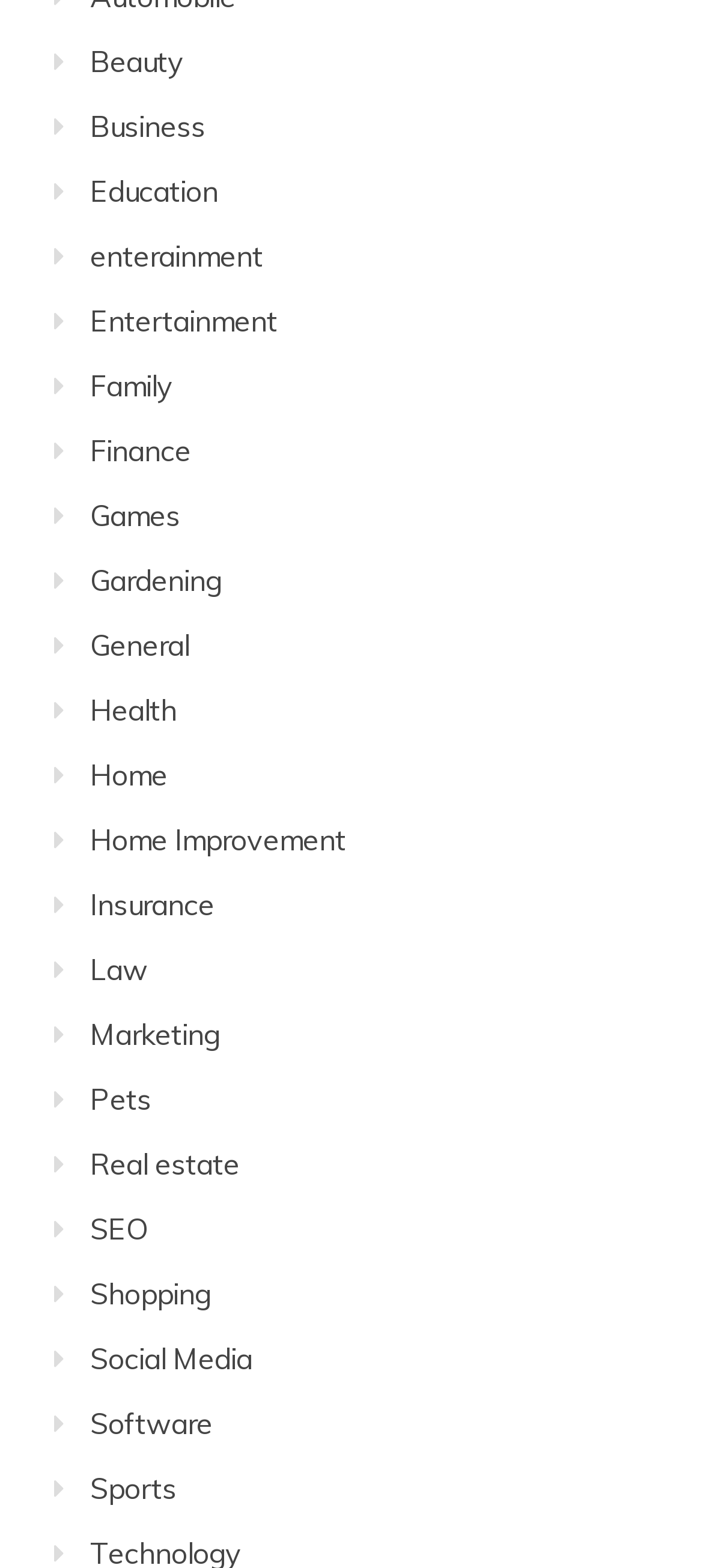Based on what you see in the screenshot, provide a thorough answer to this question: Is 'Home Improvement' a subcategory of 'Home'?

Although 'Home Improvement' and 'Home' are related categories, they are separate links on the webpage, and there is no indication that 'Home Improvement' is a subcategory of 'Home'.